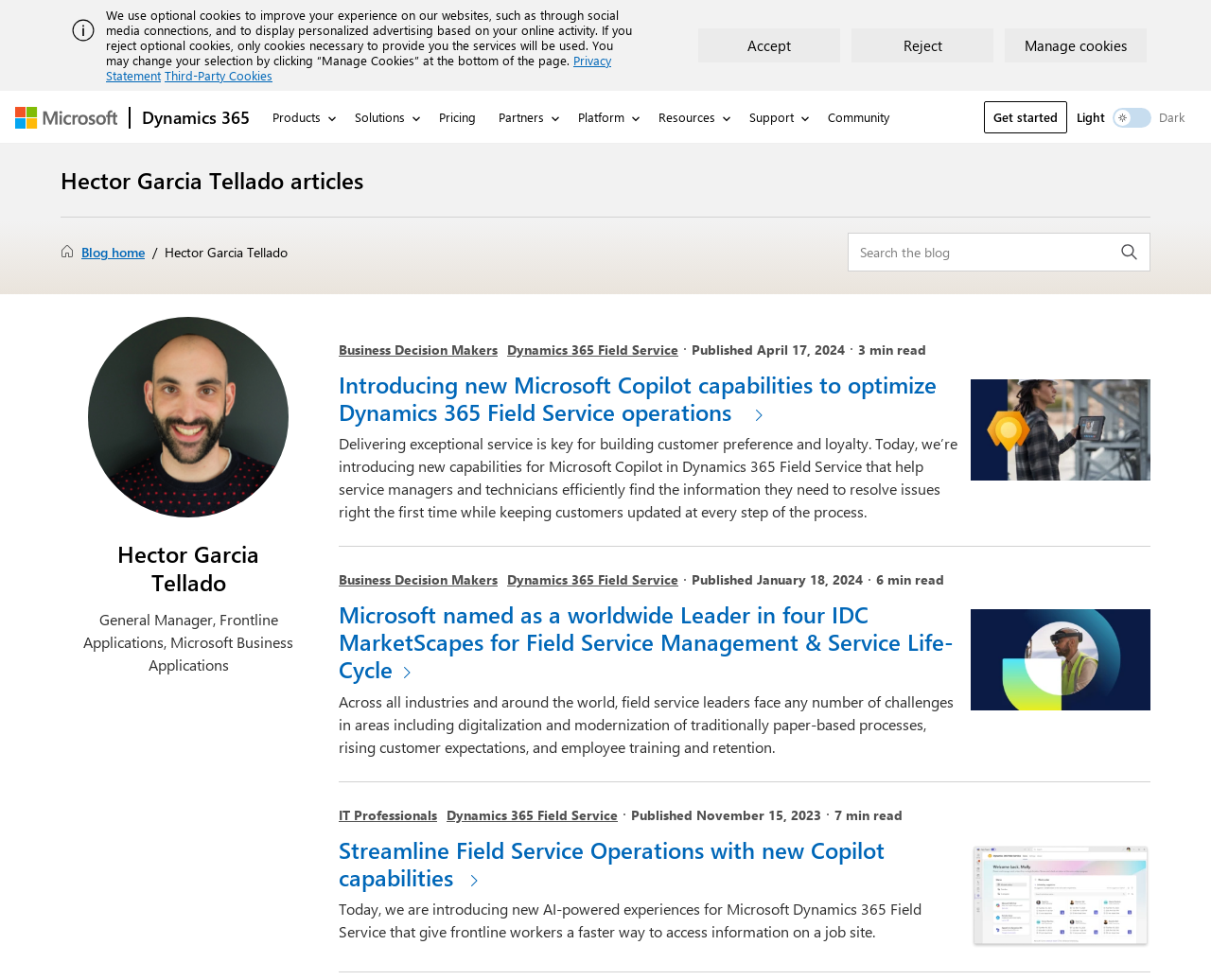Give a comprehensive overview of the webpage, including key elements.

This webpage is about Hector Garcia Tellado, an author at Microsoft Dynamics 365 Blog. At the top, there is a notification bar with an alert message, an image, and a static text describing the use of optional cookies. Below this bar, there are buttons to accept, reject, or manage cookies.

On the left side, there is a menu bar with links to navigate to the Microsoft homepage, Dynamics 365 home page, and other sections like products, solutions, pricing, partners, platform, resources, support, and community. 

In the main content area, there is a header section with a heading "Hector Garcia Tellado articles" and a navigation section showing the current location in the site. Below this, there is a search bar with a search box and a submit button.

To the right of the search bar, there is an image of a man, presumably Hector Garcia Tellado, and his title "General Manager, Frontline Applications, Microsoft Business Applications" is displayed below the image.

The main content area is divided into three sections, each containing an article written by Hector Garcia Tellado. Each article has a heading, a brief summary, and a "Read more" link. The articles are about introducing new Microsoft Copilot capabilities to optimize Dynamics 365 Field Service operations, Microsoft being named as a worldwide Leader in four IDC MarketScapes for Field Service Management & Service Life-Cycle, and streamlining field service operations with new Copilot capabilities. Each article also has links to related topics, publication dates, and estimated reading times.

At the bottom of the page, there are links to switch the site theme to dark mode and to get started with Dynamics 365.